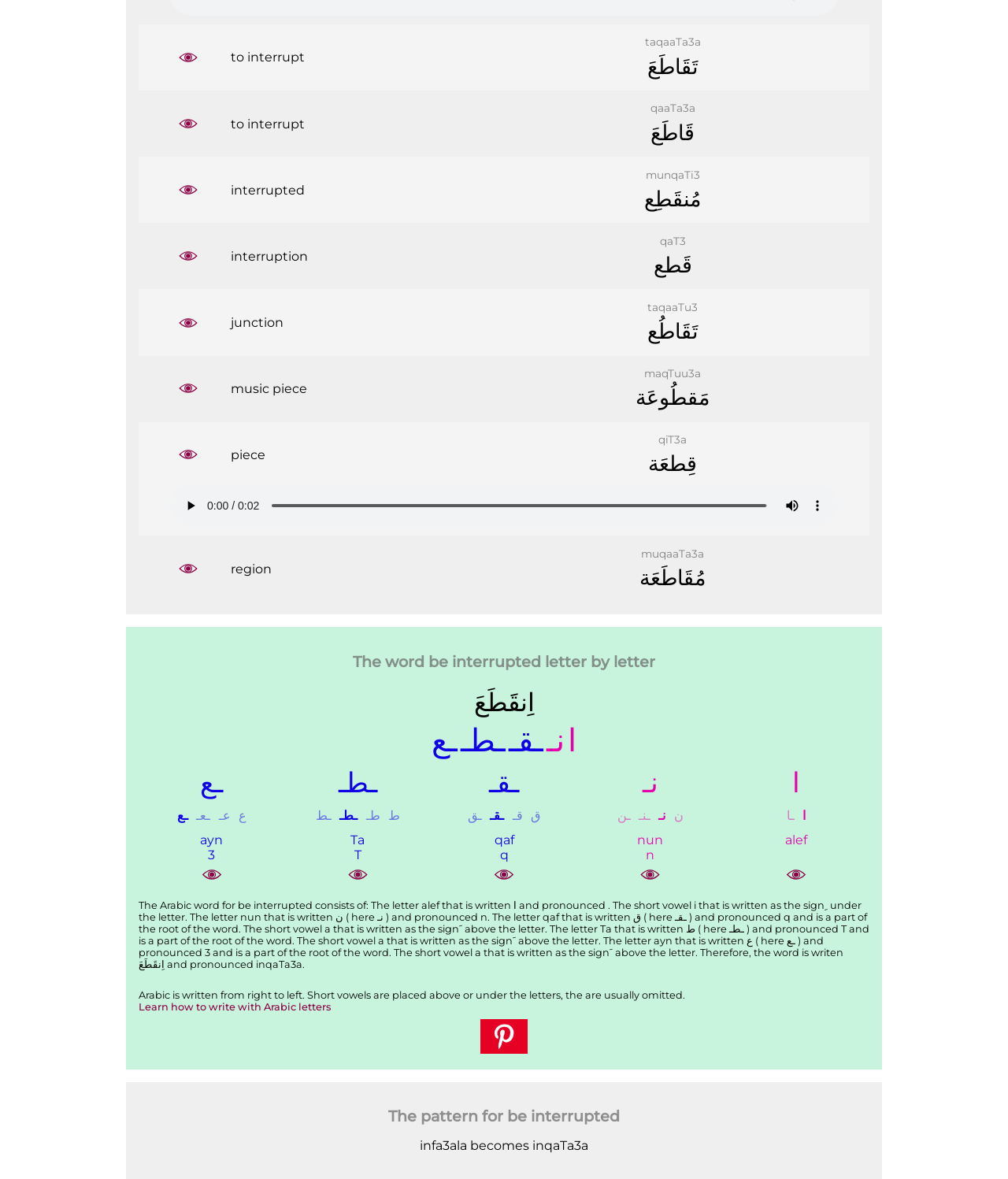Please determine the bounding box coordinates of the element's region to click in order to carry out the following instruction: "click the link to learn how to write with Arabic letters". The coordinates should be four float numbers between 0 and 1, i.e., [left, top, right, bottom].

[0.138, 0.849, 0.328, 0.859]